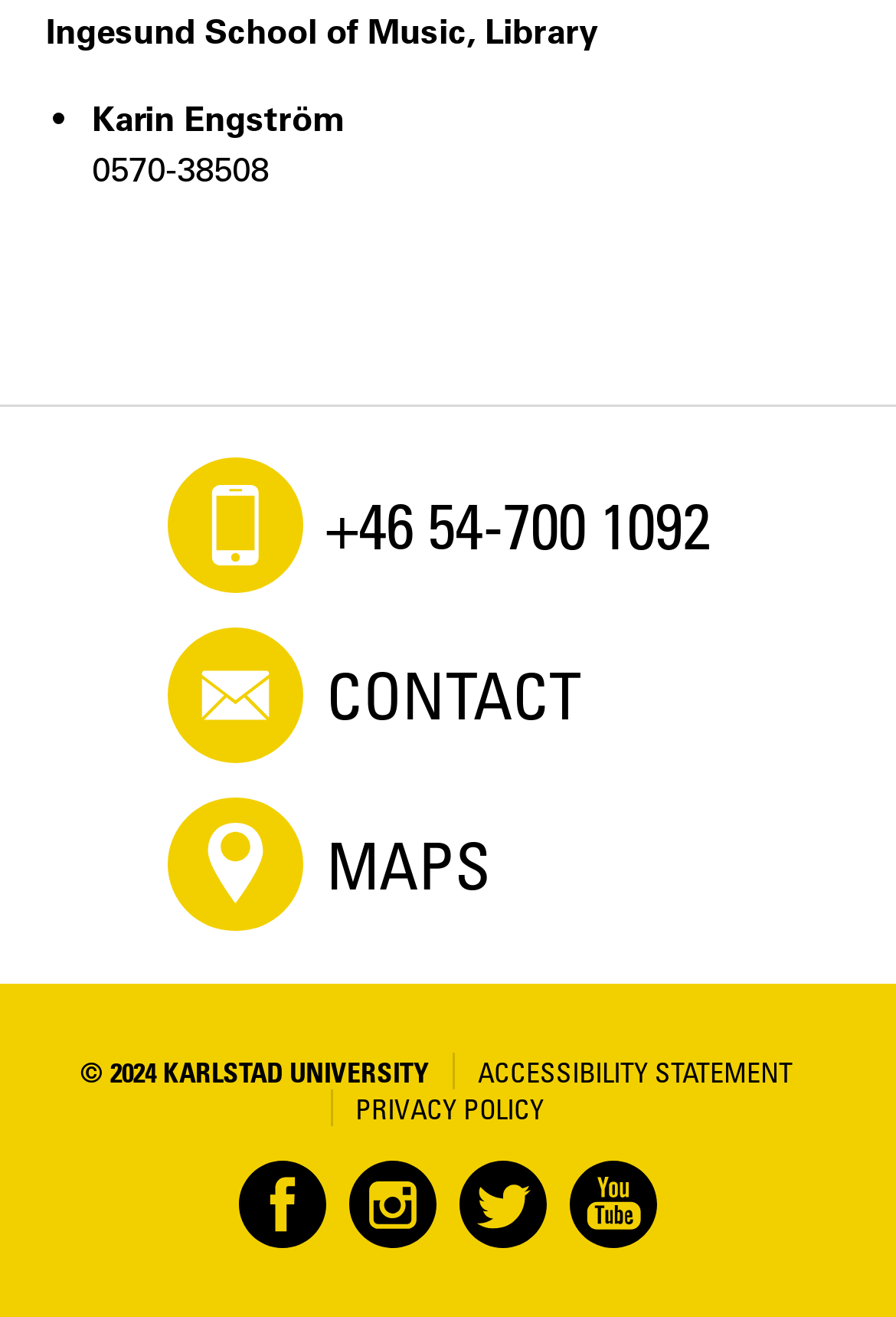Find the bounding box of the UI element described as: "Safety and Cleanliness Statement". The bounding box coordinates should be given as four float values between 0 and 1, i.e., [left, top, right, bottom].

None